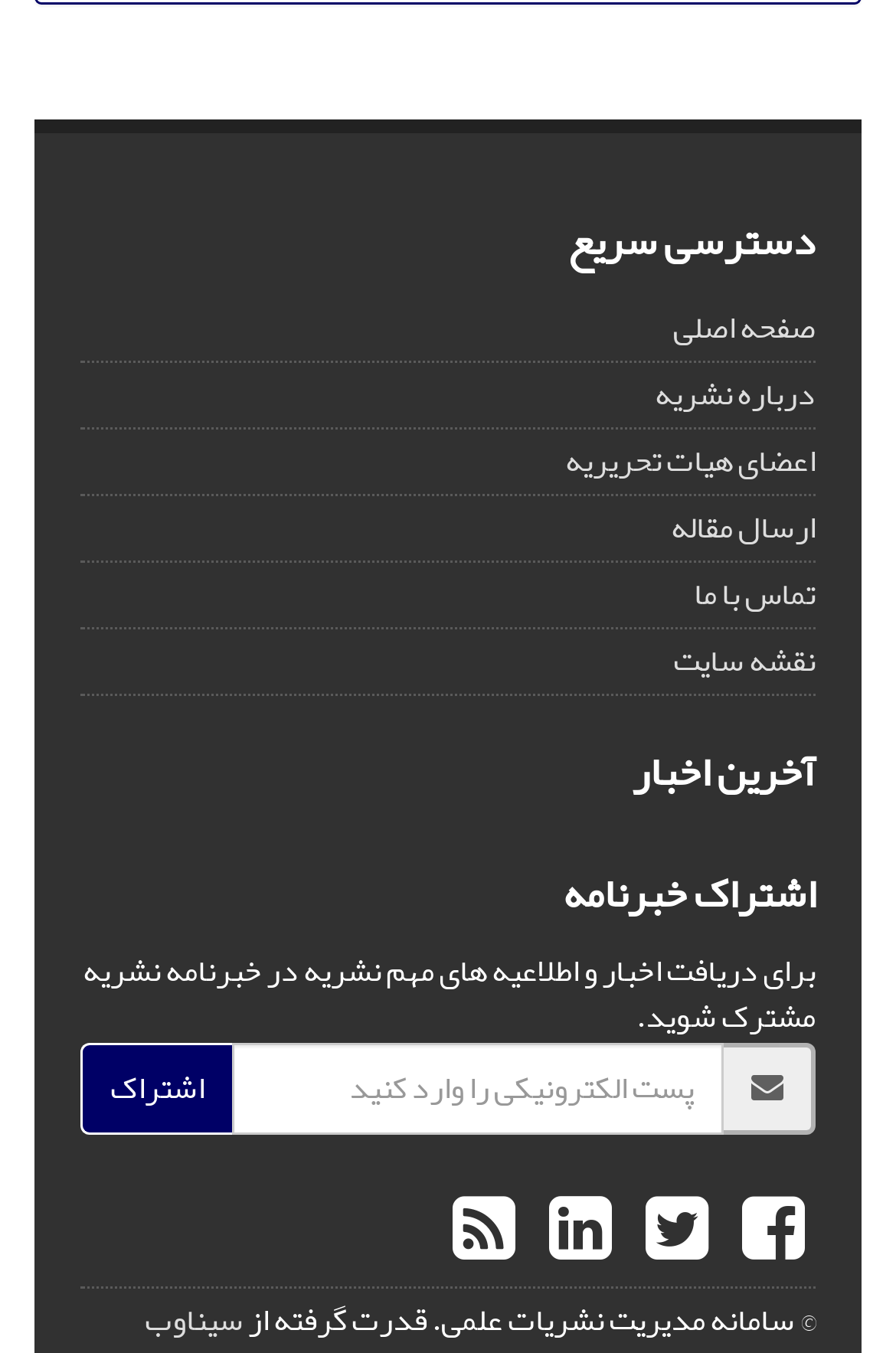Determine the coordinates of the bounding box for the clickable area needed to execute this instruction: "submit an article".

[0.749, 0.366, 0.91, 0.412]